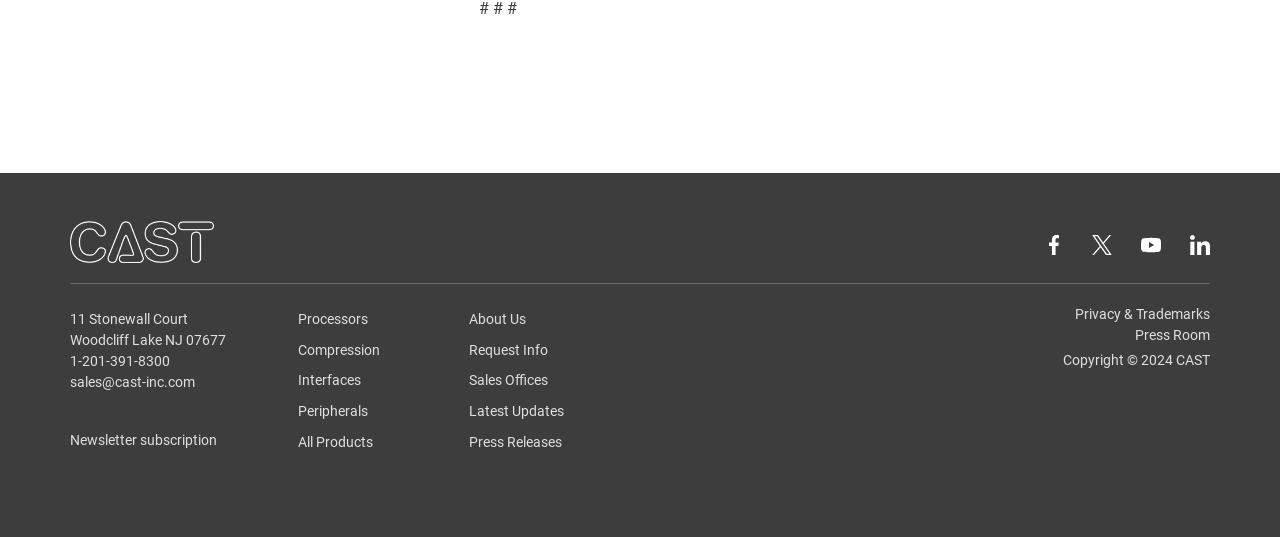Please indicate the bounding box coordinates for the clickable area to complete the following task: "Explore Processors". The coordinates should be specified as four float numbers between 0 and 1, i.e., [left, top, right, bottom].

[0.233, 0.567, 0.341, 0.624]